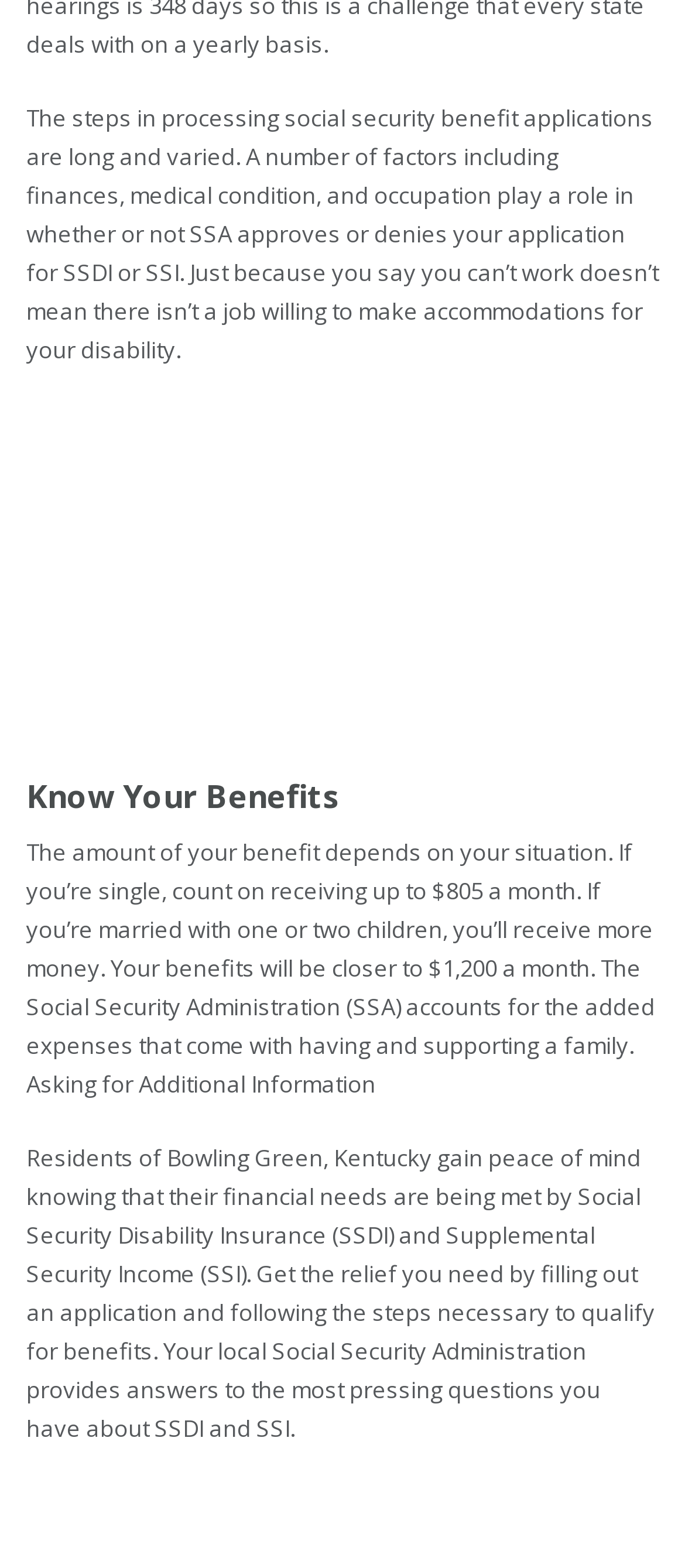Bounding box coordinates are specified in the format (top-left x, top-left y, bottom-right x, bottom-right y). All values are floating point numbers bounded between 0 and 1. Please provide the bounding box coordinate of the region this sentence describes: Copyright & Trademark Disclaimer

[0.038, 0.653, 0.544, 0.672]